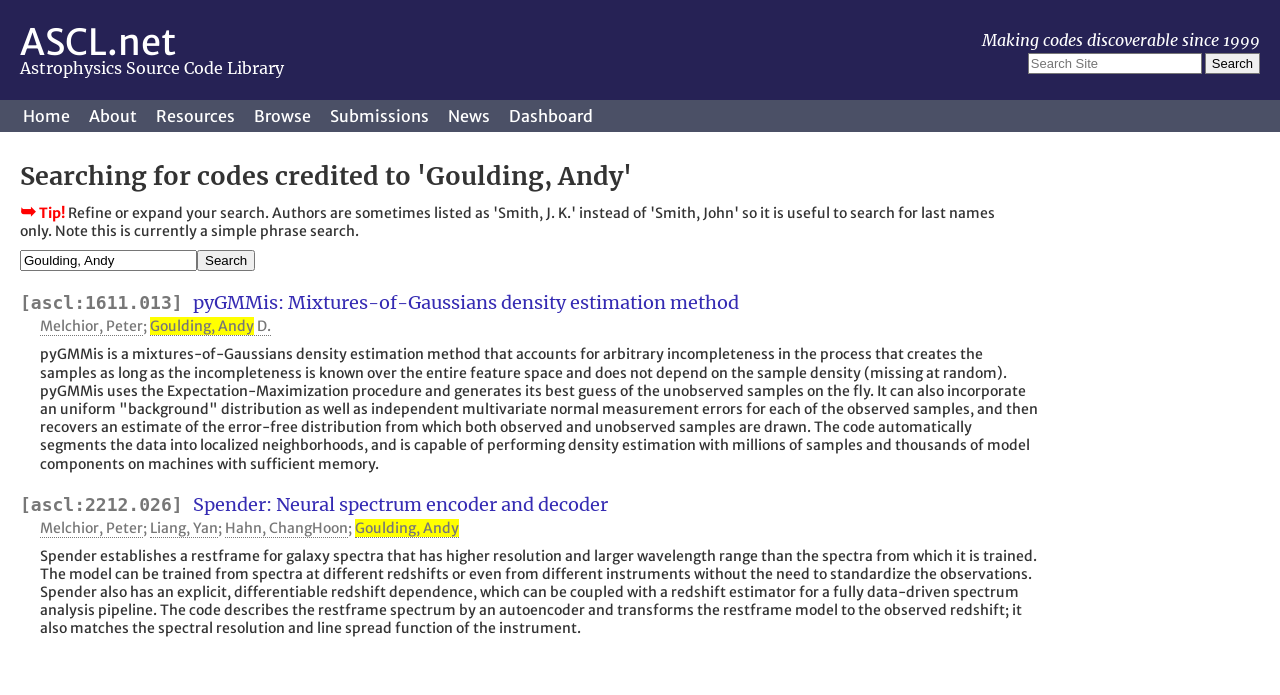Determine the bounding box coordinates in the format (top-left x, top-left y, bottom-right x, bottom-right y). Ensure all values are floating point numbers between 0 and 1. Identify the bounding box of the UI element described by: pyGMMis: Mixtures-of-Gaussians density estimation method

[0.151, 0.419, 0.578, 0.452]